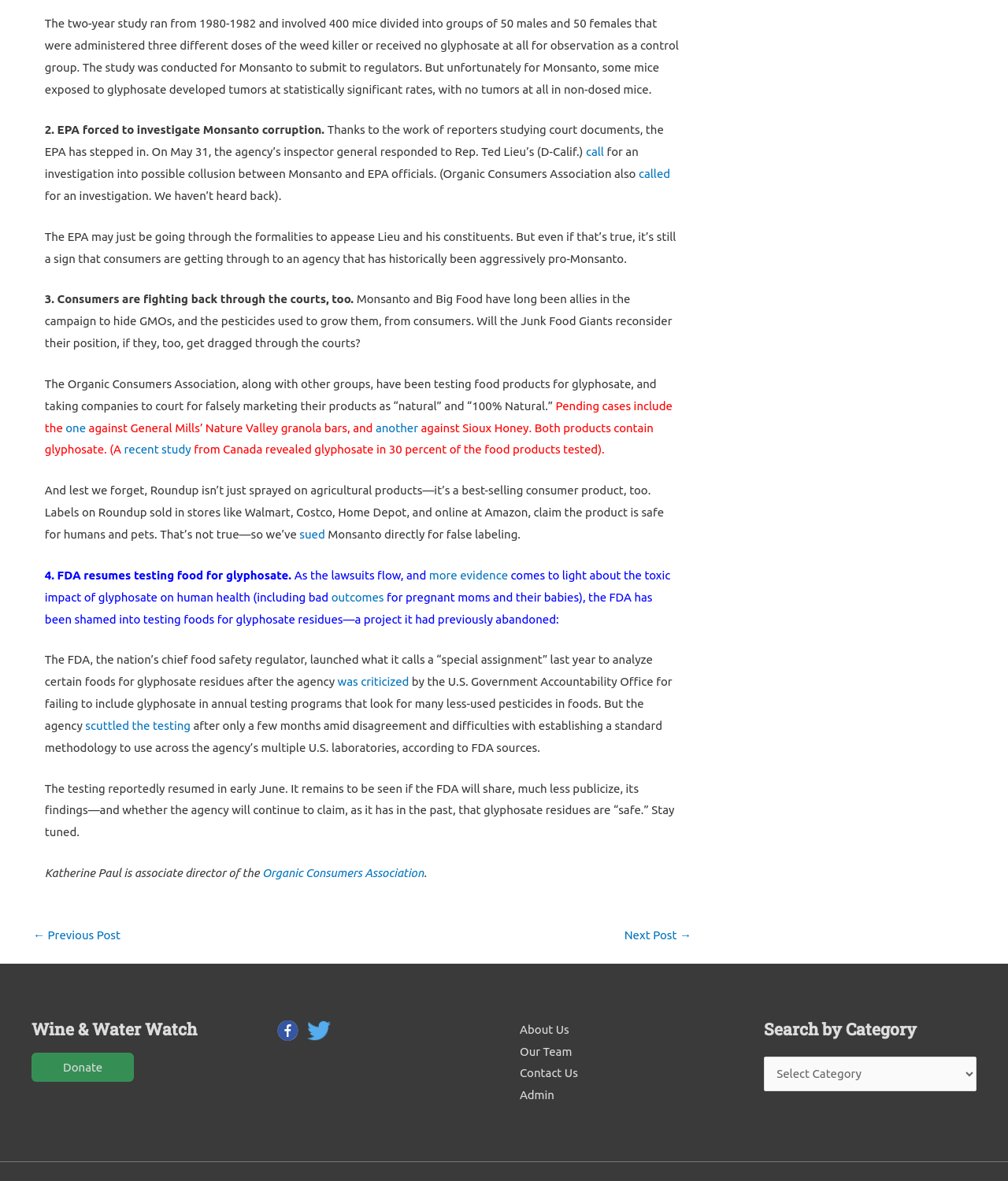Determine the bounding box coordinates (top-left x, top-left y, bottom-right x, bottom-right y) of the UI element described in the following text: Next Post →

[0.619, 0.781, 0.686, 0.805]